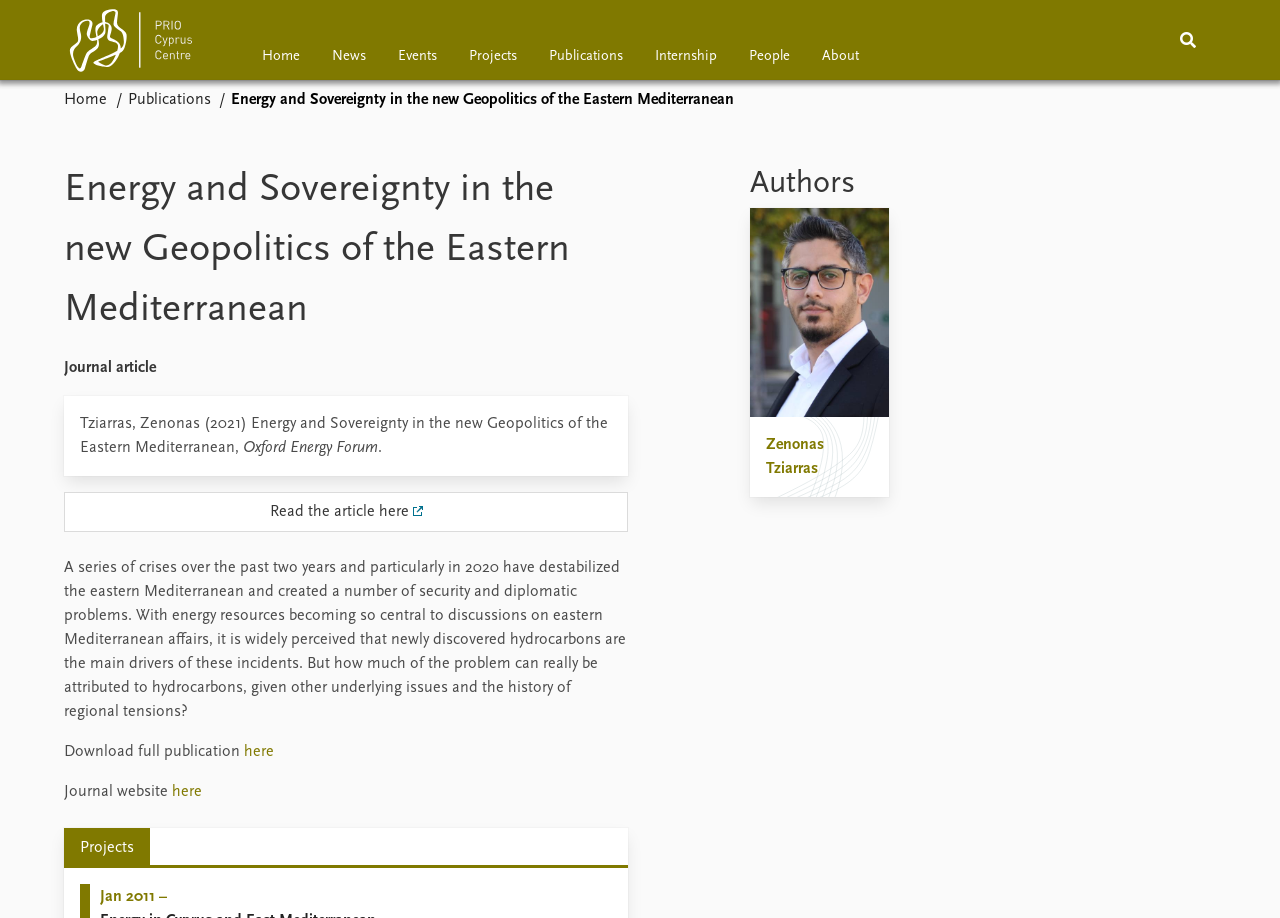Determine the bounding box coordinates for the area you should click to complete the following instruction: "View the 'Projects' page".

[0.354, 0.0, 0.416, 0.087]